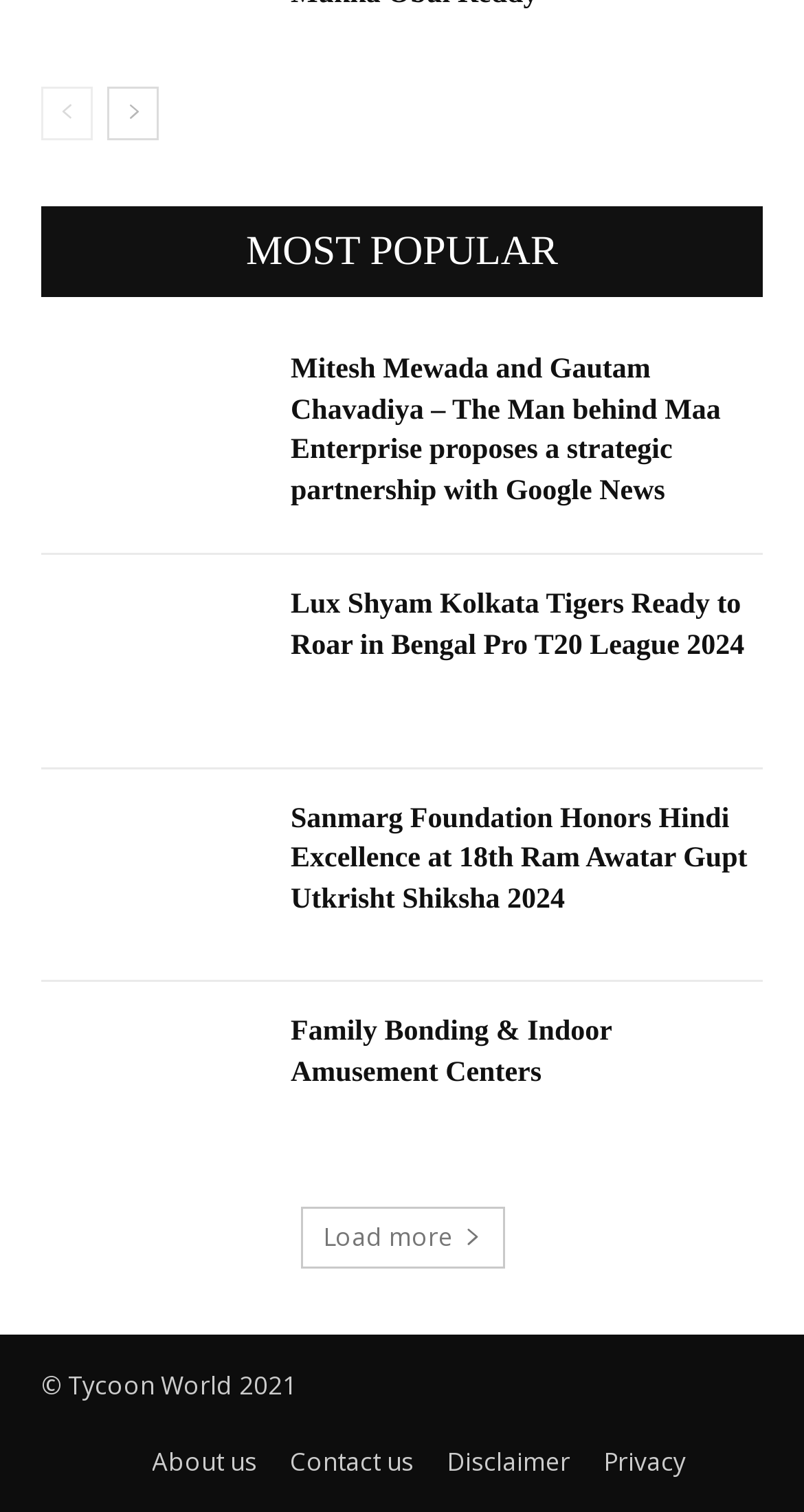Kindly determine the bounding box coordinates of the area that needs to be clicked to fulfill this instruction: "visit about us page".

[0.188, 0.952, 0.319, 0.981]